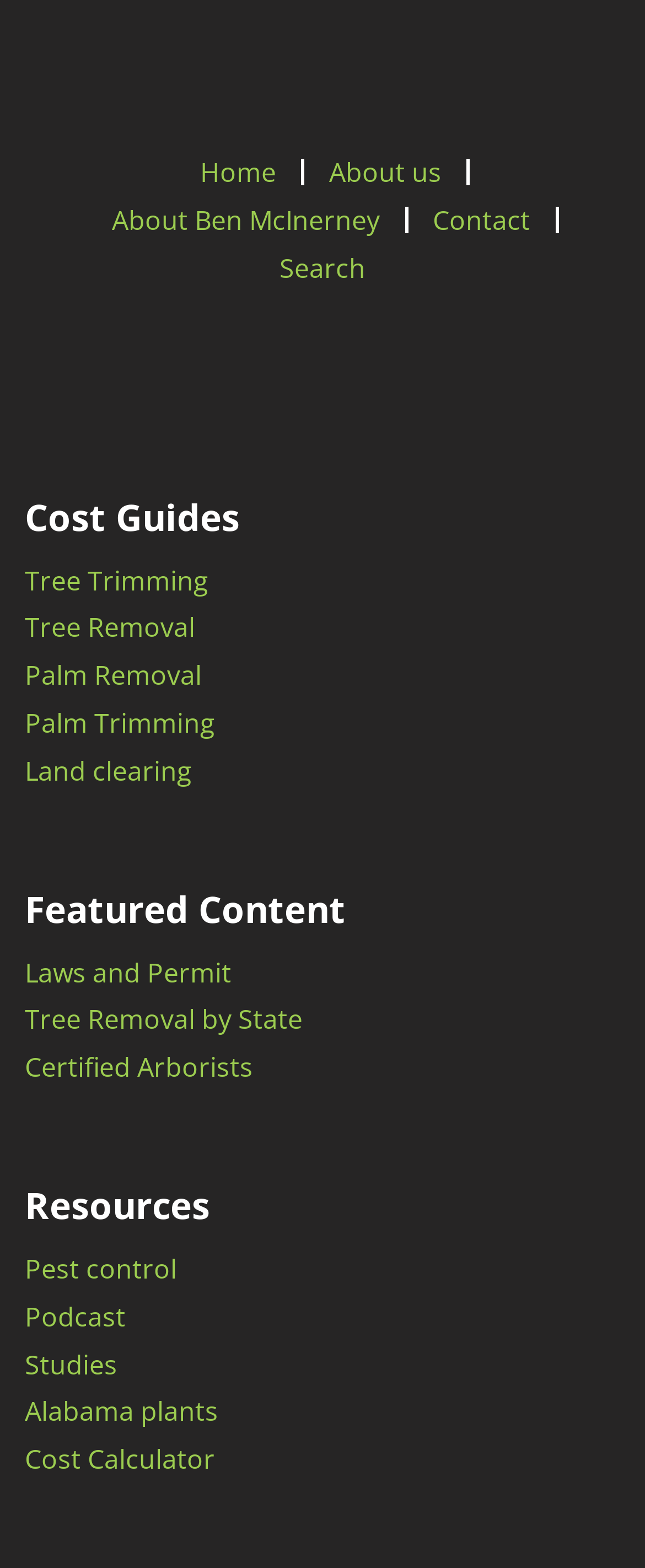Identify the bounding box coordinates of the clickable region necessary to fulfill the following instruction: "search for something". The bounding box coordinates should be four float numbers between 0 and 1, i.e., [left, top, right, bottom].

[0.395, 0.162, 0.605, 0.179]